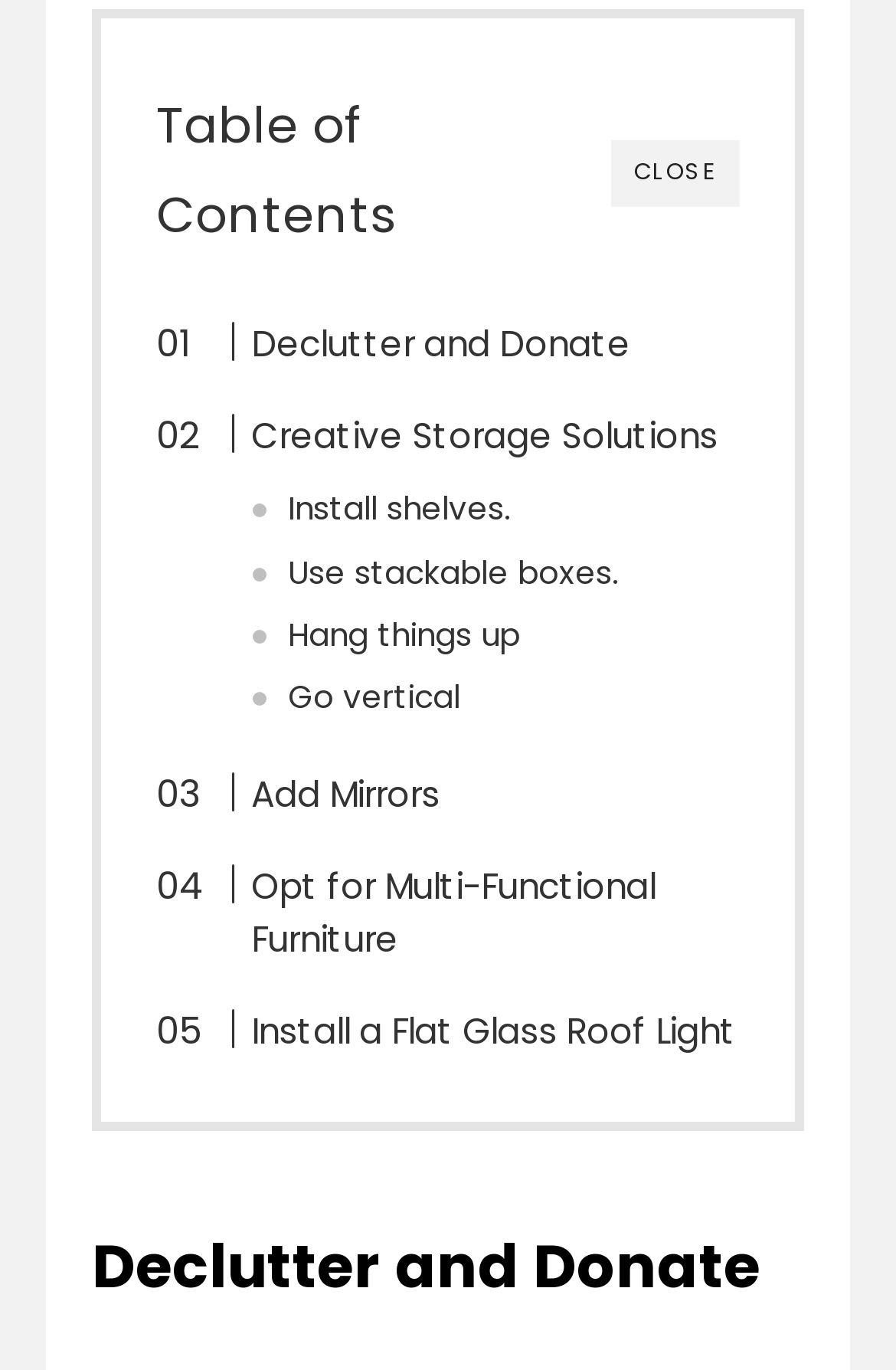Determine the bounding box coordinates for the region that must be clicked to execute the following instruction: "Click the NEXT link".

None